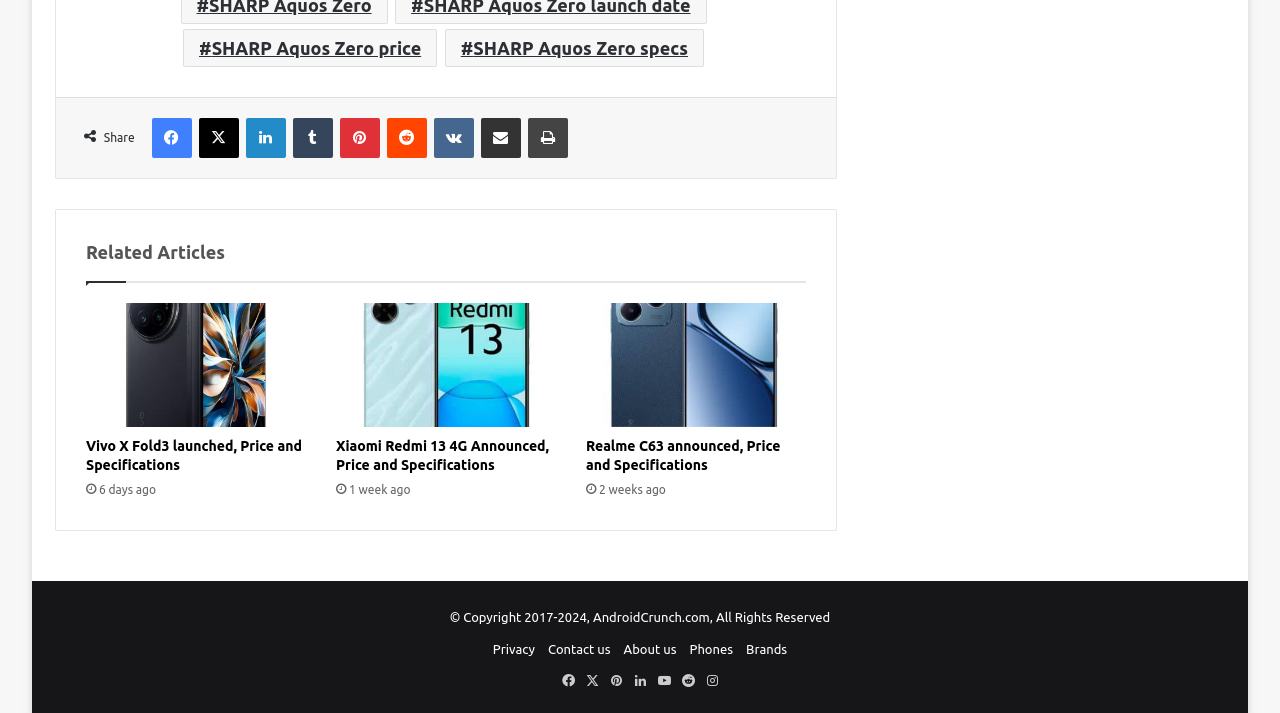Kindly provide the bounding box coordinates of the section you need to click on to fulfill the given instruction: "Check related articles".

[0.067, 0.337, 0.176, 0.373]